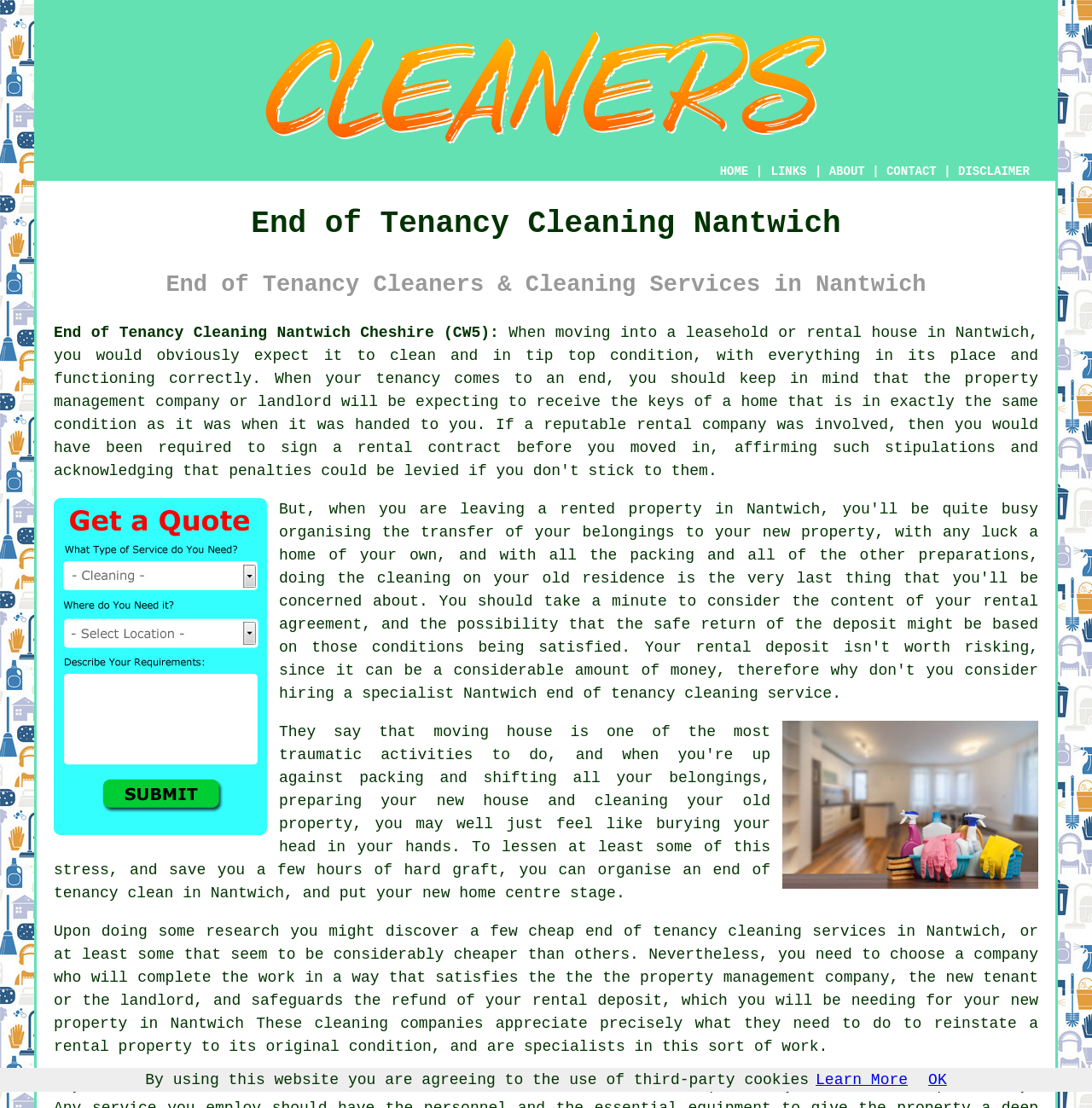Identify the bounding box of the UI element described as follows: "LINKS". Provide the coordinates as four float numbers in the range of 0 to 1 [left, top, right, bottom].

[0.705, 0.148, 0.739, 0.162]